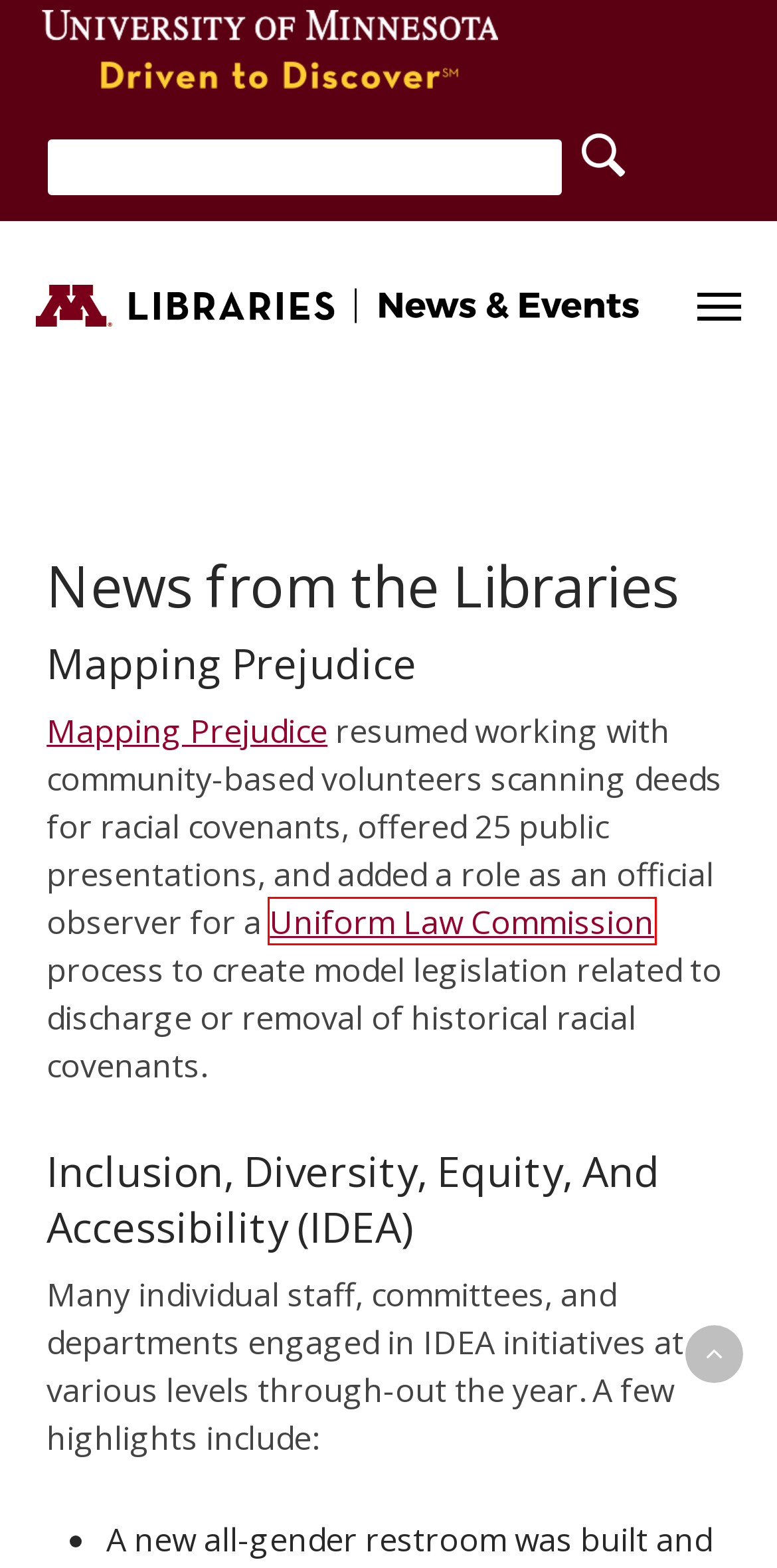Analyze the webpage screenshot with a red bounding box highlighting a UI element. Select the description that best matches the new webpage after clicking the highlighted element. Here are the options:
A. University of Minnesota Twin Cities
B. Home - Uniform Law Commission
C. Our Blogs - UMN Libraries News & Events
D. The Toaster Blog - UMN Libraries News & Events
E. News Archives - UMN Libraries News & Events
F. Read This Book! Archives - UMN Libraries News & Events
G. Profiles of Friends - UMN Libraries News & Events
H. Policy | Acceptable Use of Information Technology Resources

B